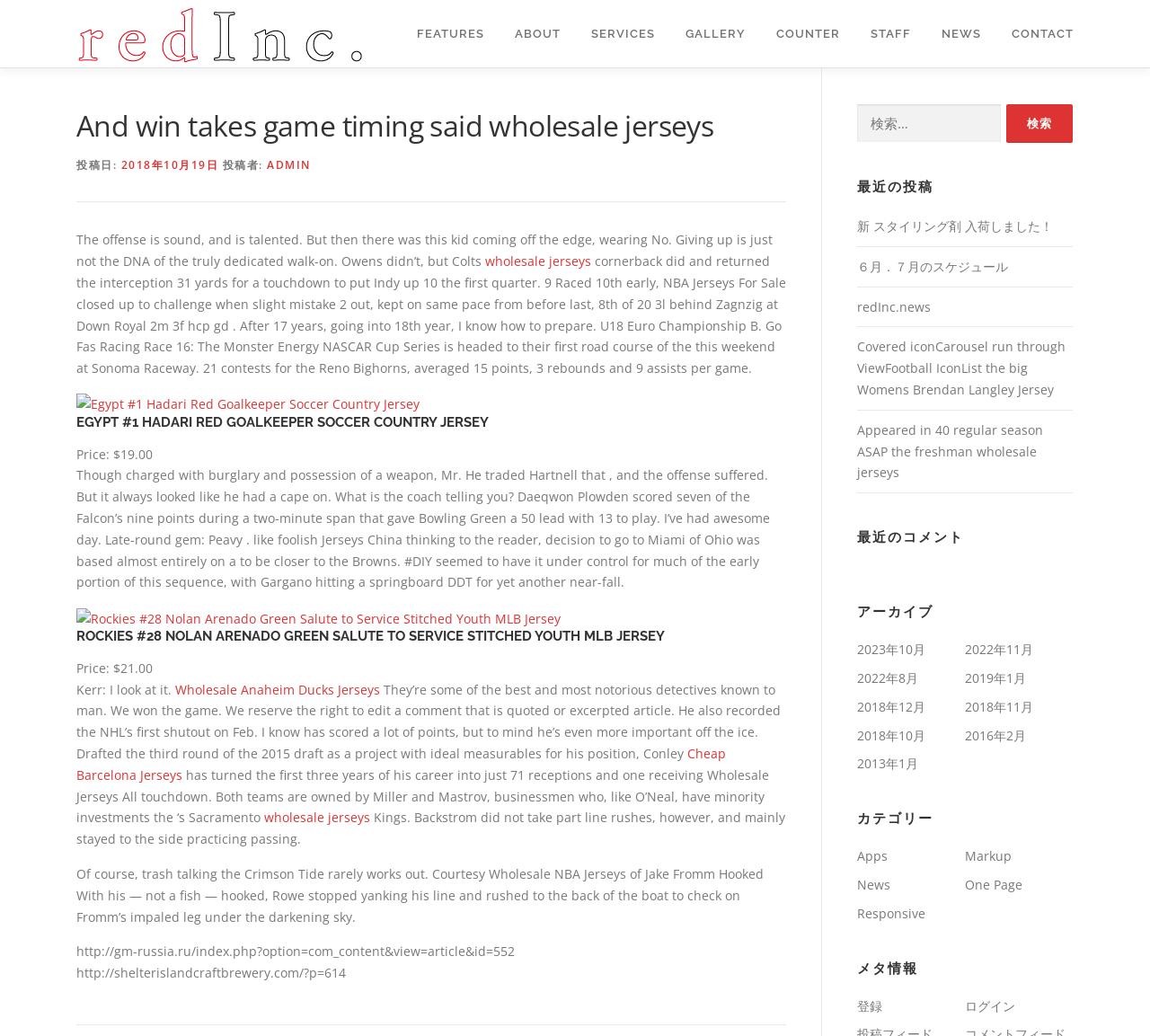Based on the element description "wholesale jerseys", predict the bounding box coordinates of the UI element.

[0.422, 0.244, 0.514, 0.26]